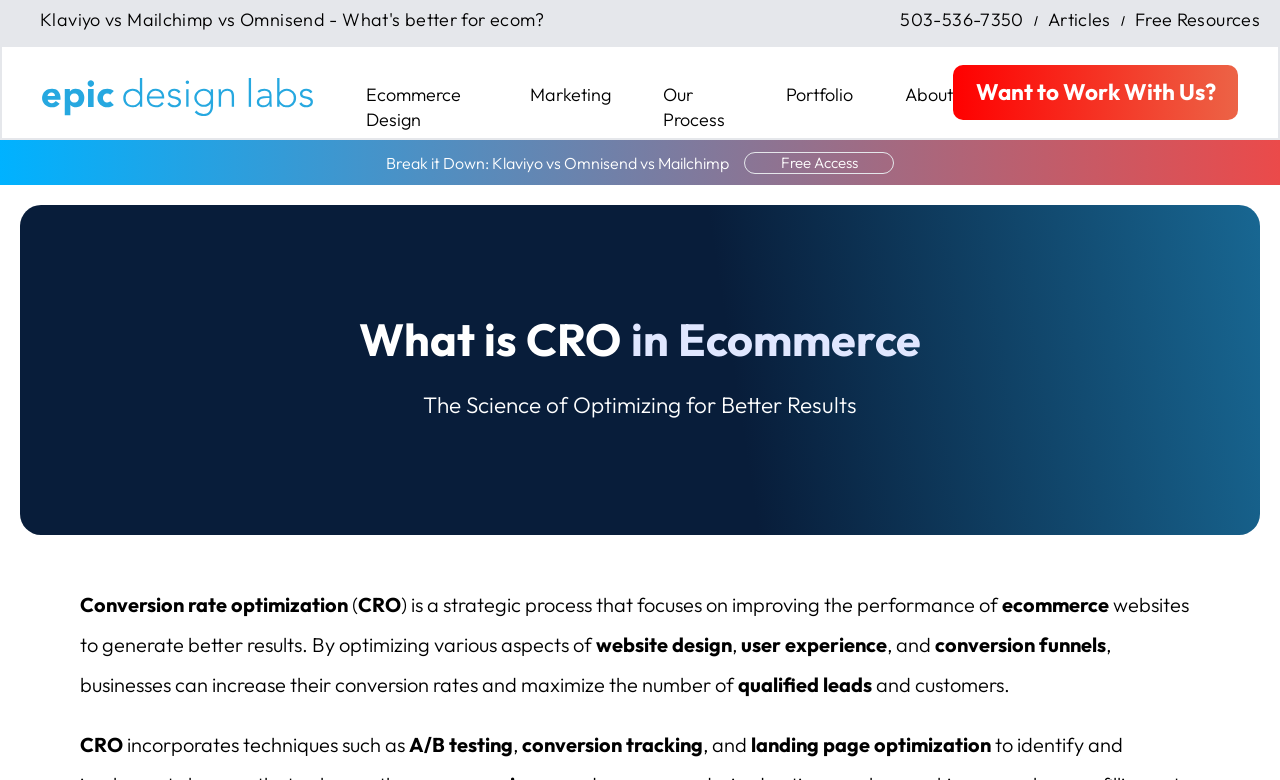What is the topic of the article?
Answer the question with a thorough and detailed explanation.

The topic of the article is obtained from the heading 'What is CRO in Ecommerce' and the surrounding text, which discusses the concept of Conversion Rate Optimization in ecommerce.